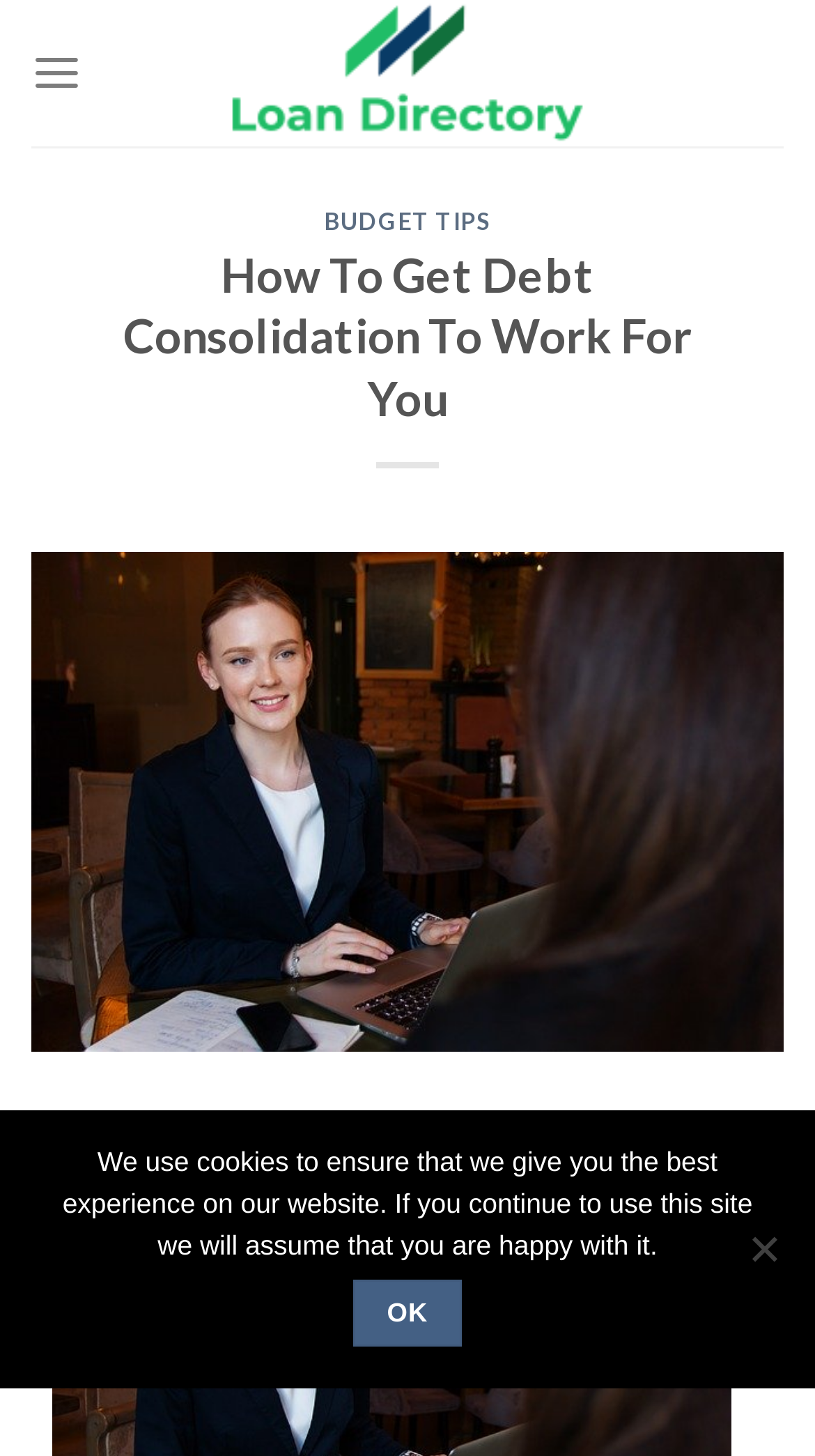What is the purpose of the dialog box at the bottom of the webpage?
Respond with a short answer, either a single word or a phrase, based on the image.

Cookie Notice